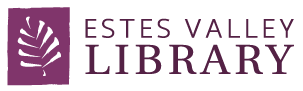Respond with a single word or phrase for the following question: 
What is the font style of the text 'ESTES VALLEY LIBRARY'?

Modern